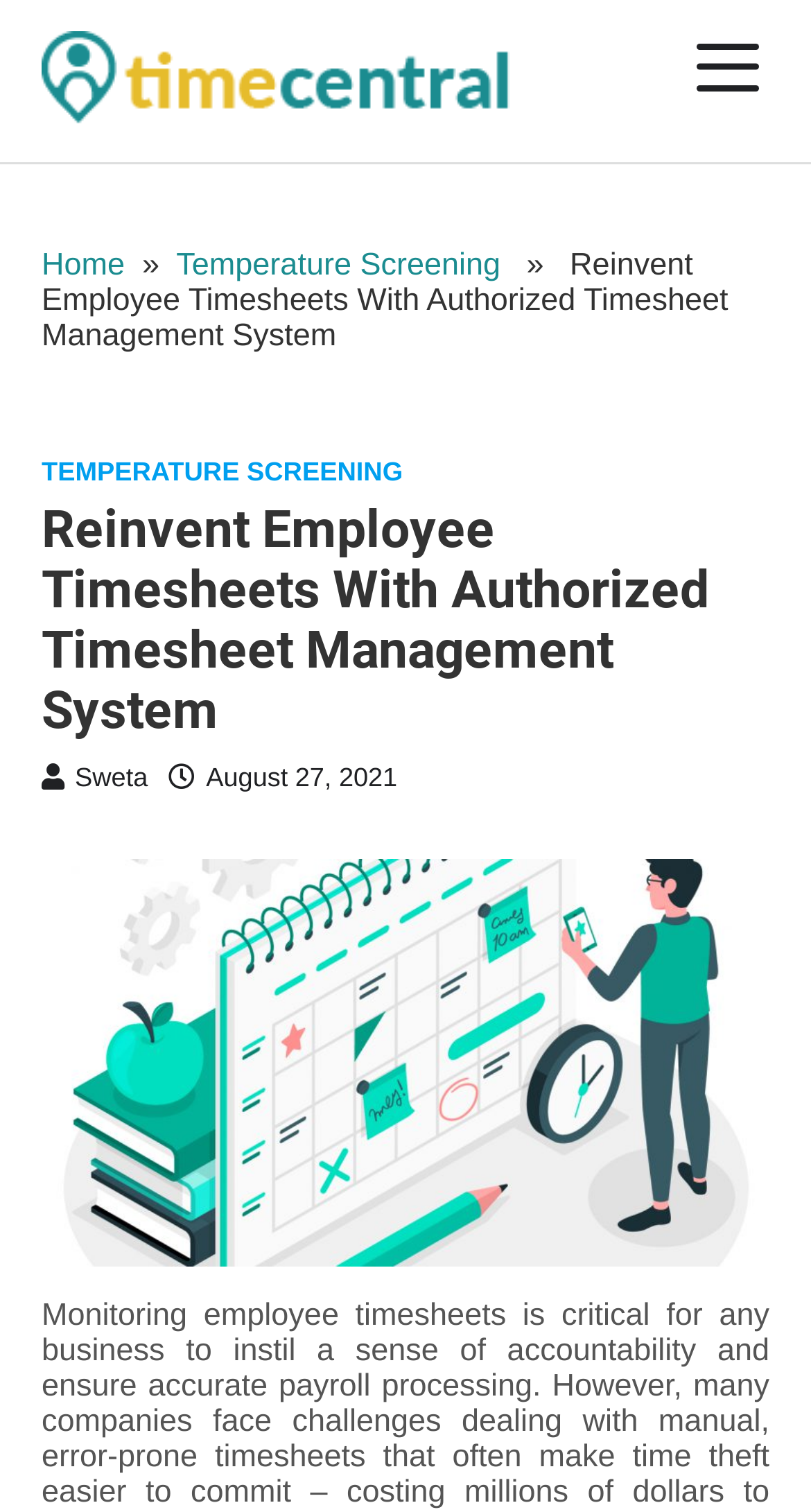Using the information in the image, could you please answer the following question in detail:
What is the date mentioned on the webpage?

The date mentioned on the webpage is 'August 27, 2021' which is a link element located at the top right corner of the webpage with a bounding box coordinate of [0.208, 0.505, 0.49, 0.524].